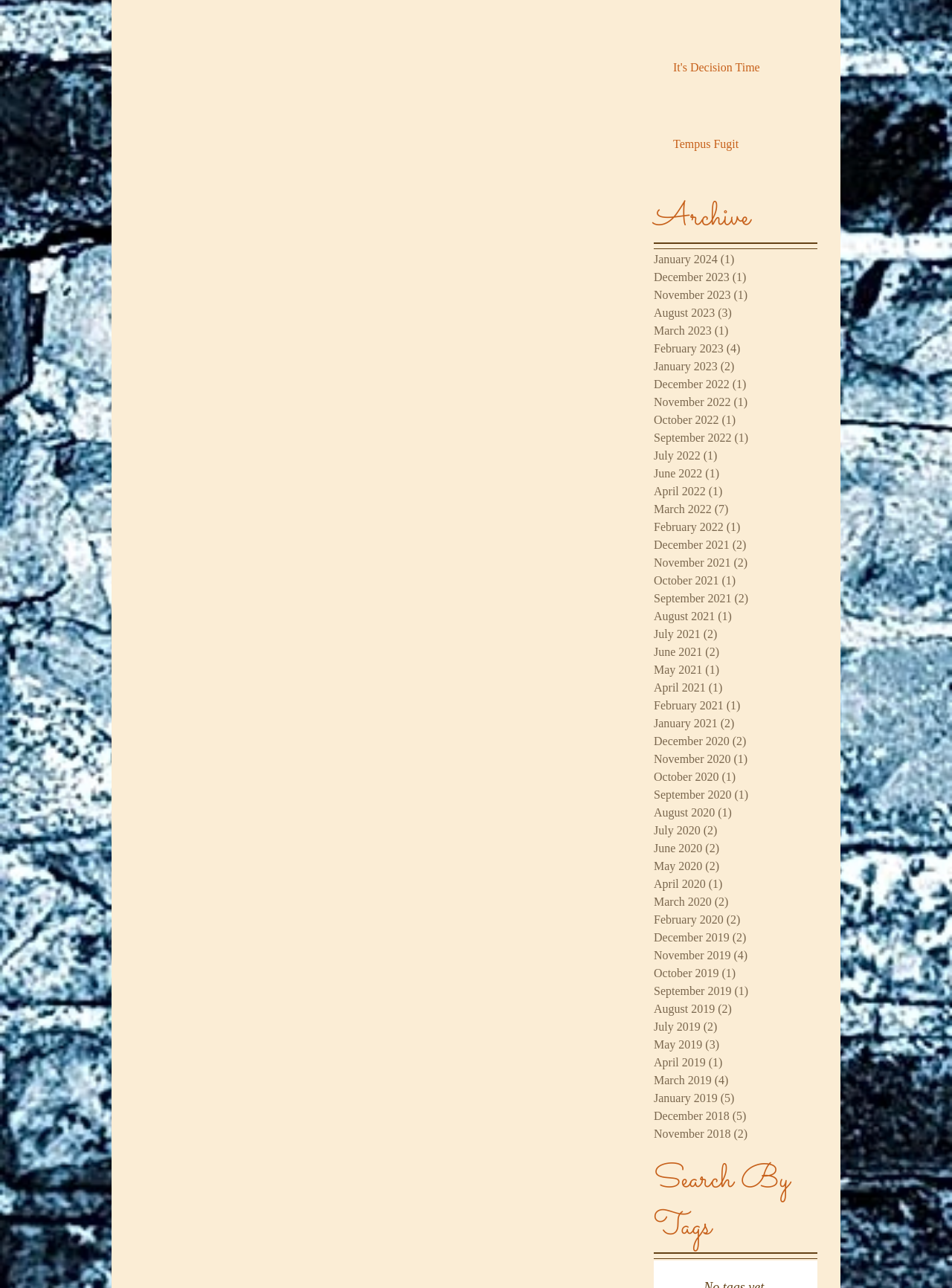Provide a one-word or one-phrase answer to the question:
What is the second heading on the page?

Search By Tags